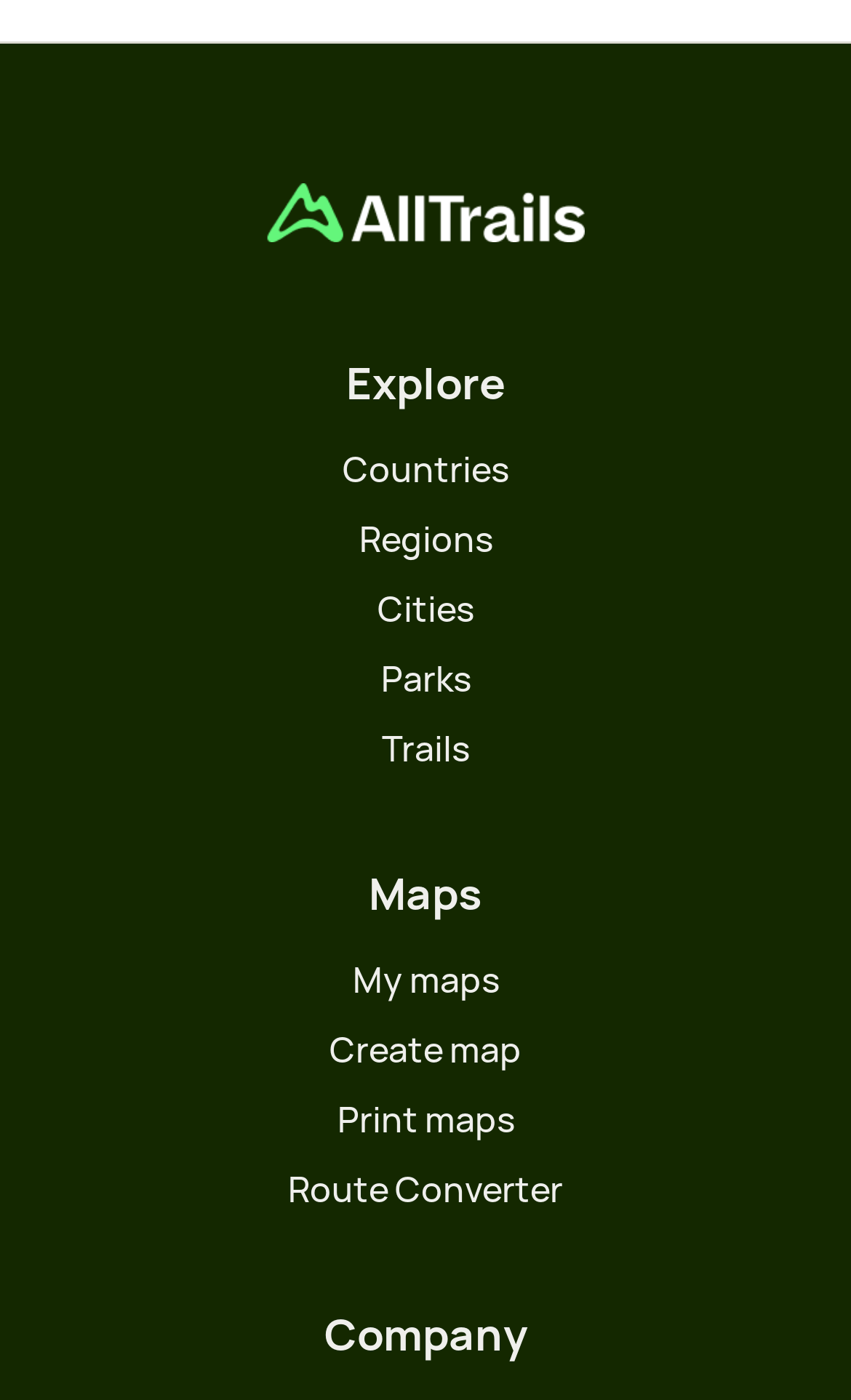Identify the bounding box coordinates necessary to click and complete the given instruction: "Learn about the company".

[0.041, 0.931, 0.959, 0.978]